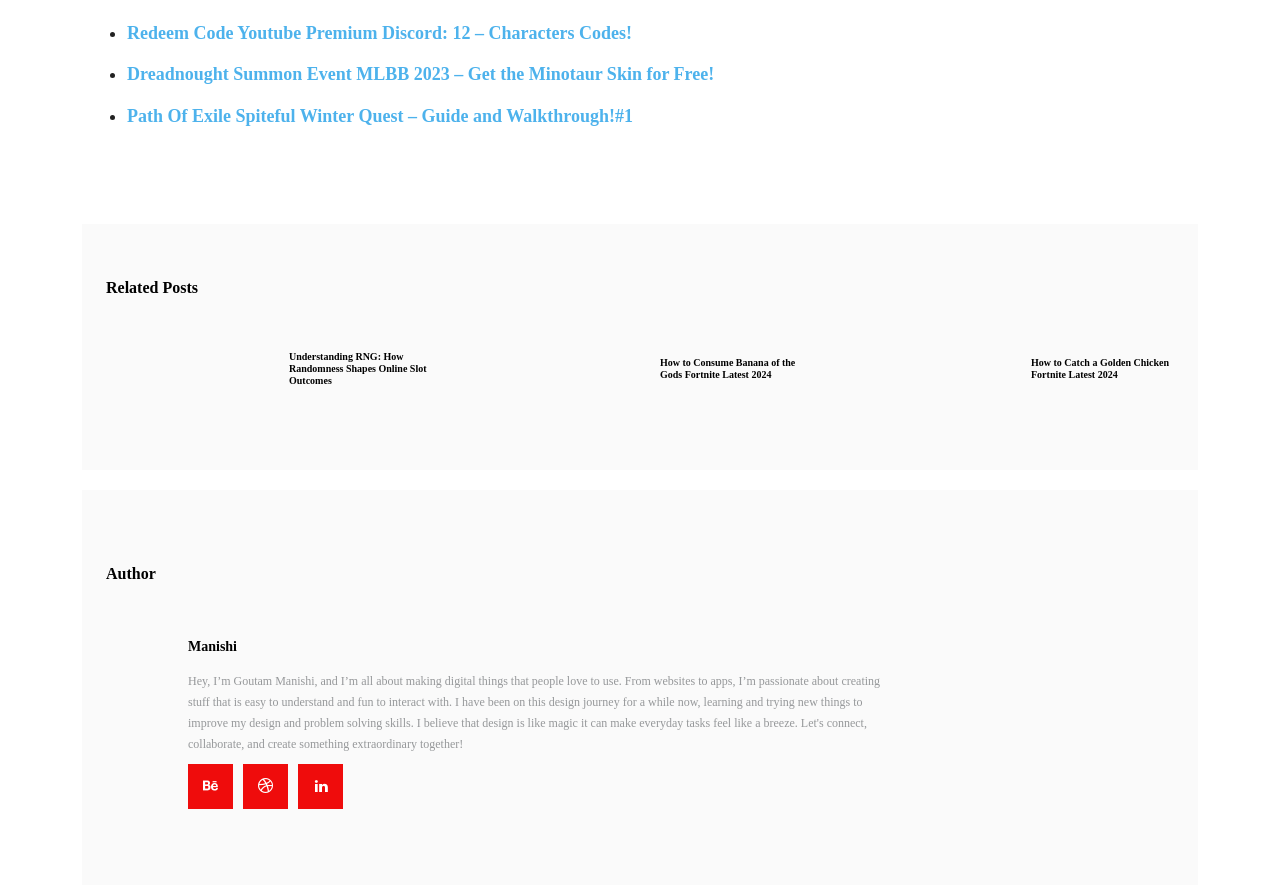How many social media icons are present?
Refer to the image and respond with a one-word or short-phrase answer.

3